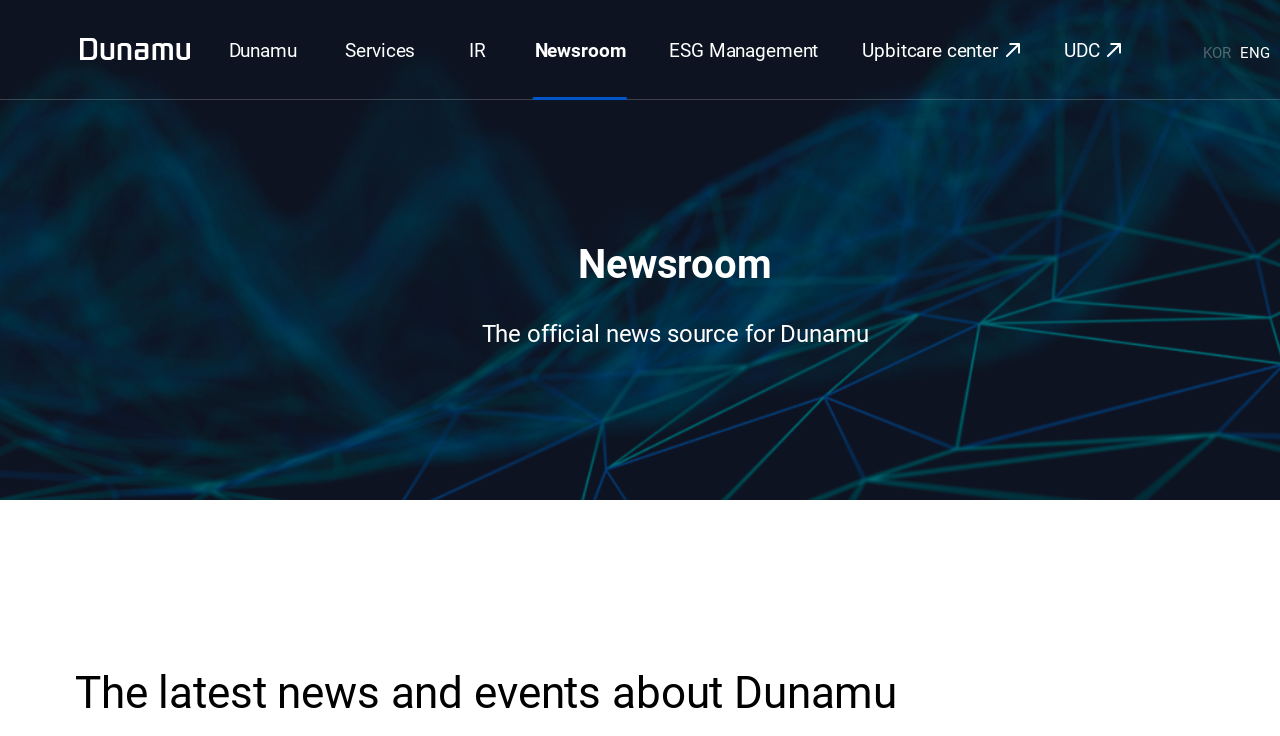Determine the bounding box coordinates for the region that must be clicked to execute the following instruction: "read the latest news and events".

[0.059, 0.897, 0.996, 0.986]